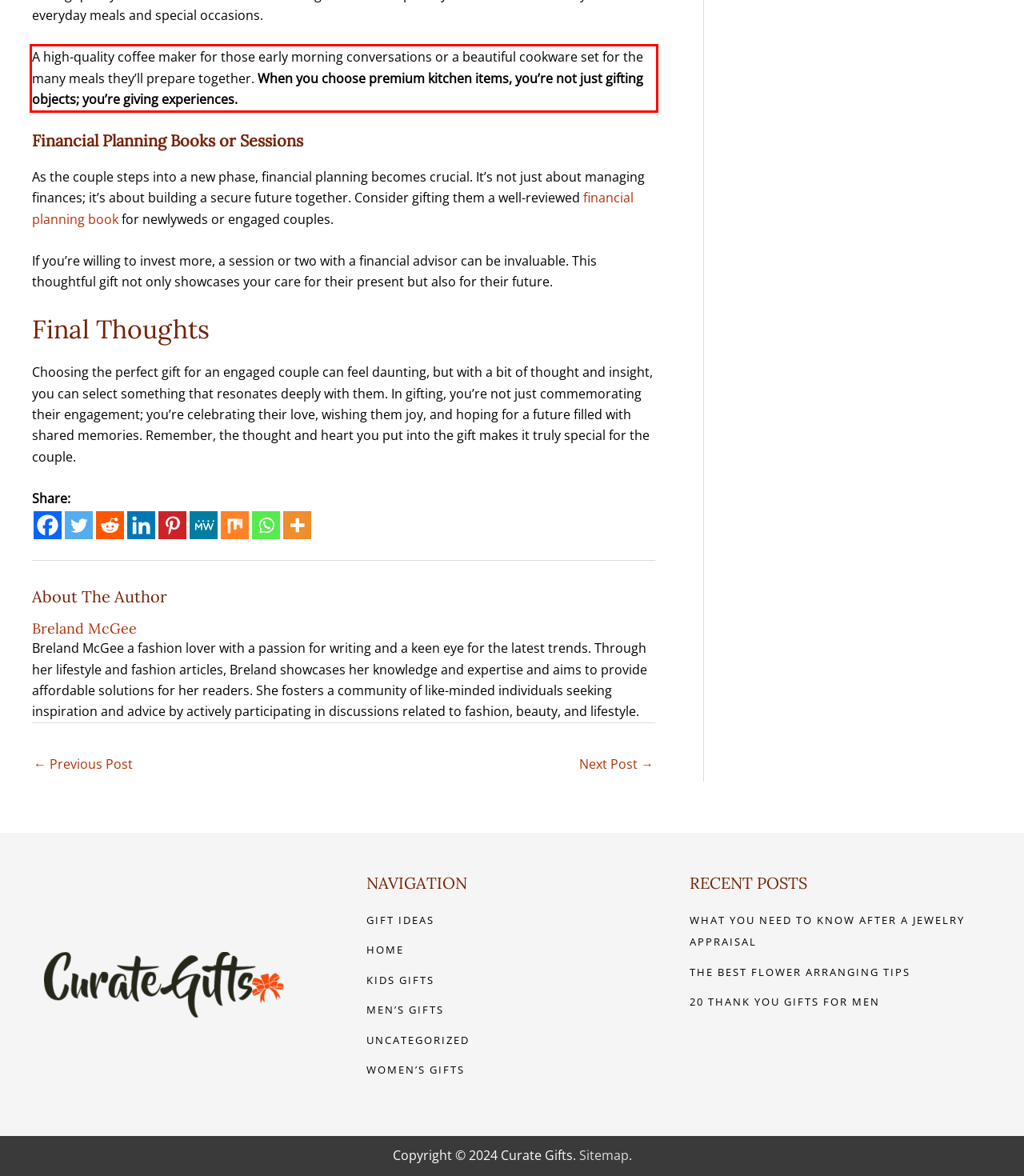Observe the screenshot of the webpage that includes a red rectangle bounding box. Conduct OCR on the content inside this red bounding box and generate the text.

A high-quality coffee maker for those early morning conversations or a beautiful cookware set for the many meals they’ll prepare together. When you choose premium kitchen items, you’re not just gifting objects; you’re giving experiences.